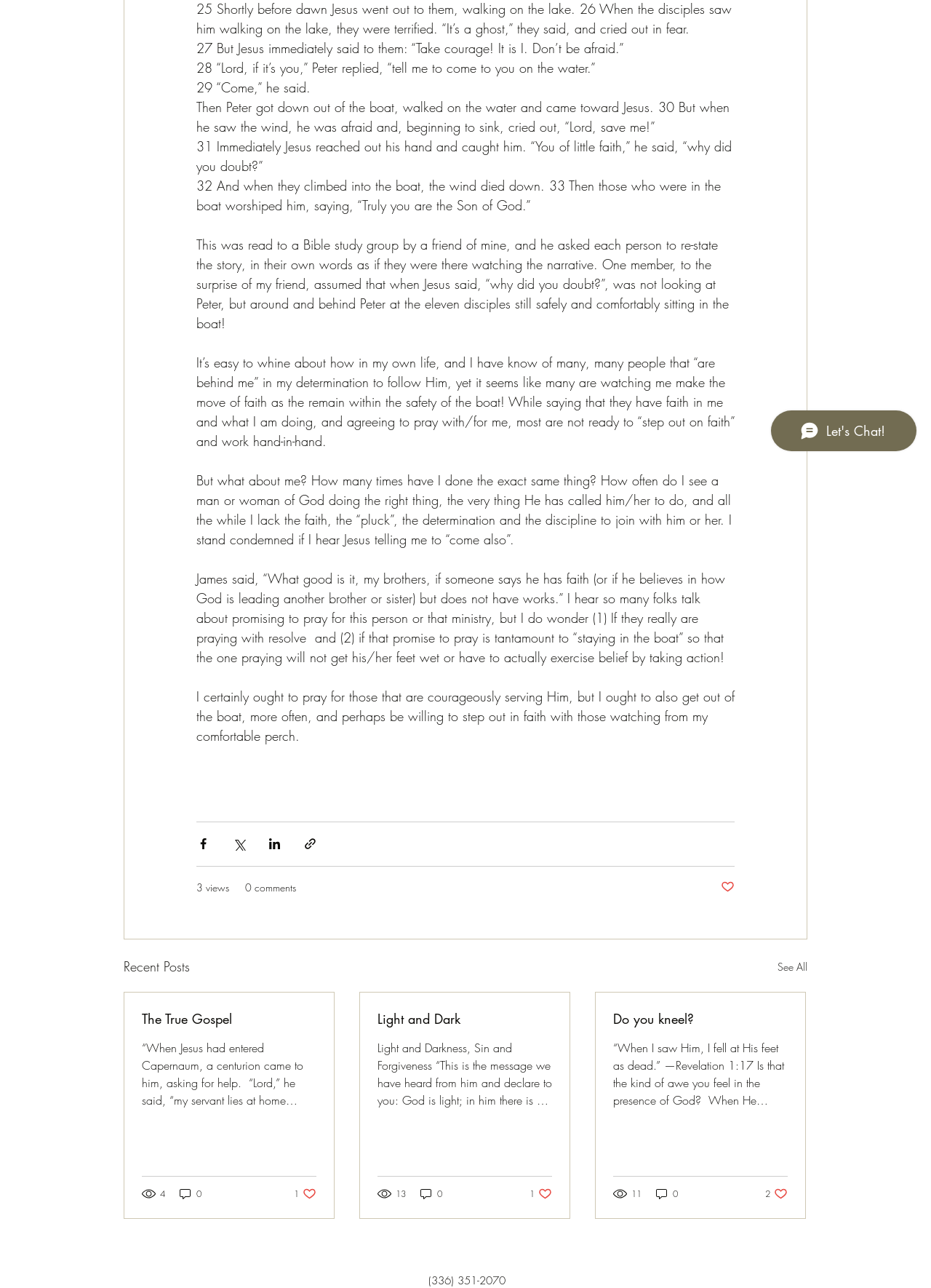Please determine the bounding box coordinates for the UI element described here. Use the format (top-left x, top-left y, bottom-right x, bottom-right y) with values bounded between 0 and 1: 3 views

[0.211, 0.683, 0.246, 0.695]